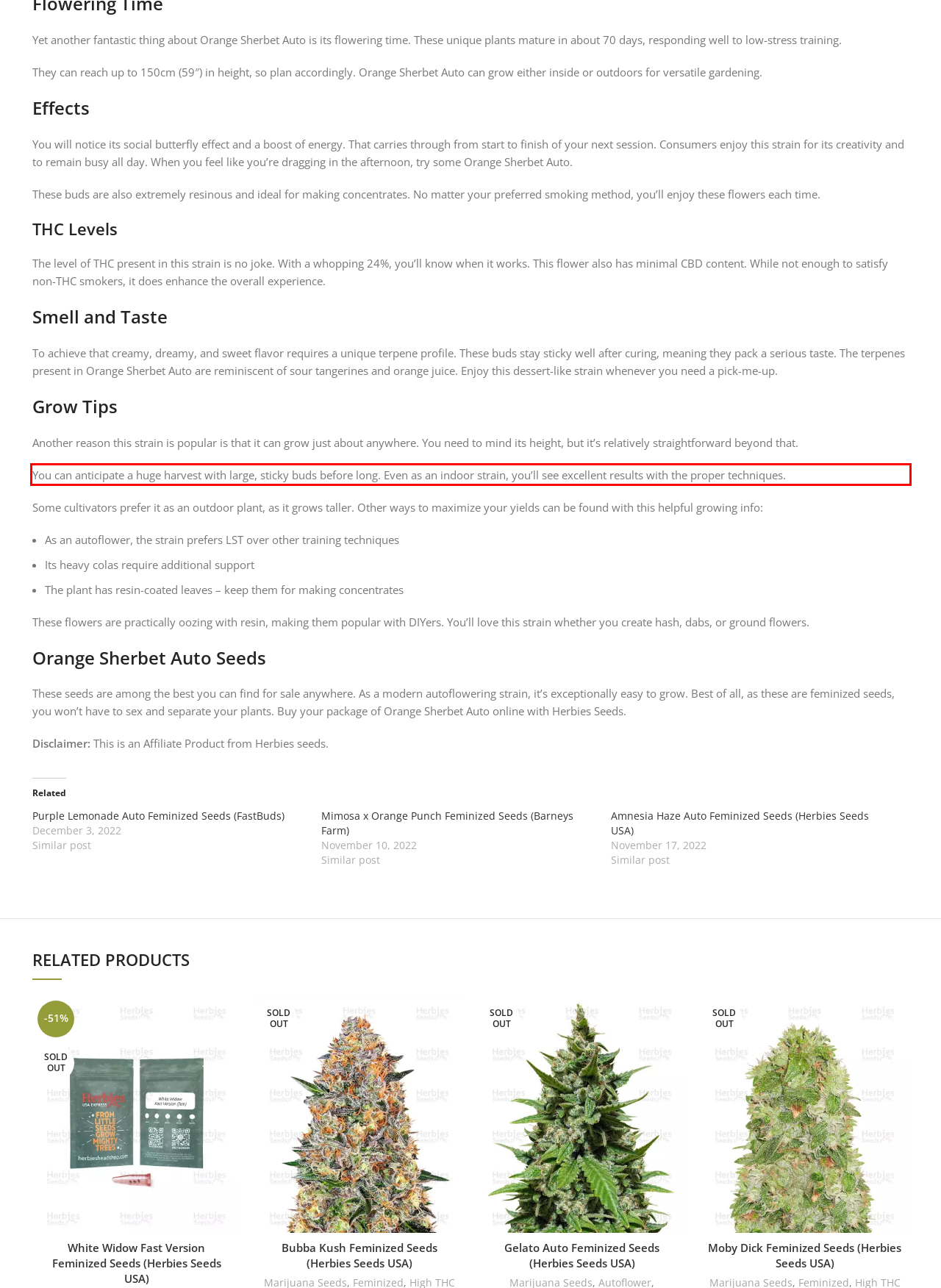Given a webpage screenshot, identify the text inside the red bounding box using OCR and extract it.

You can anticipate a huge harvest with large, sticky buds before long. Even as an indoor strain, you’ll see excellent results with the proper techniques.